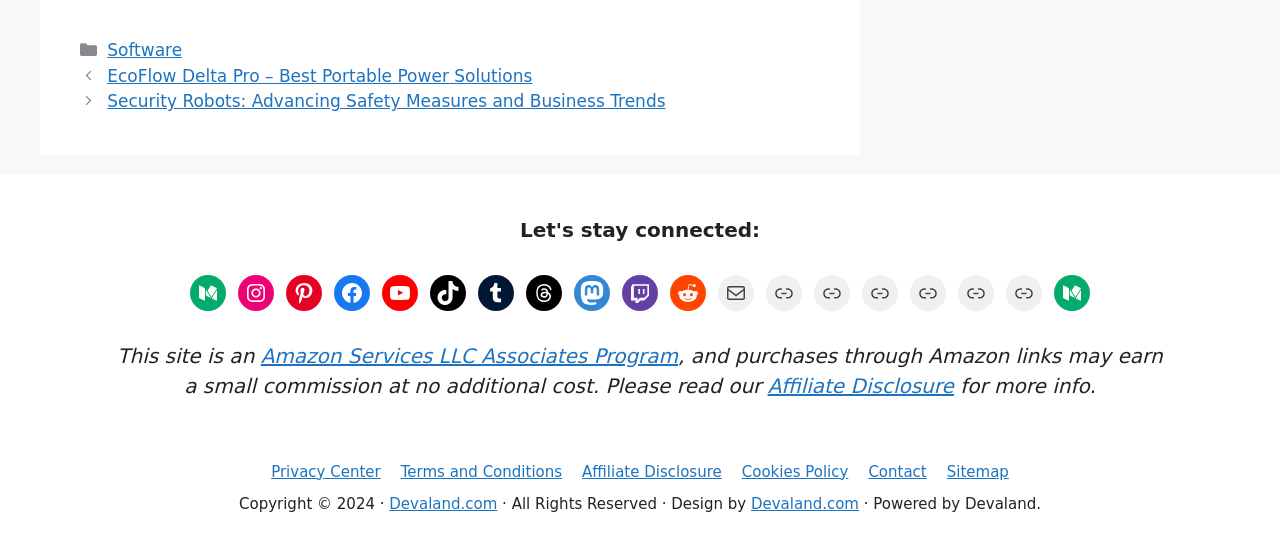How many social media links are available?
Refer to the image and offer an in-depth and detailed answer to the question.

I counted the number of social media links in the complementary section, which includes links to Medium, Instagram, Pinterest, Facebook, YouTube, TikTok, Tumblr, Threads, Mastodon, Twitch, Reddit, and Mail. There are 12 social media links in total.